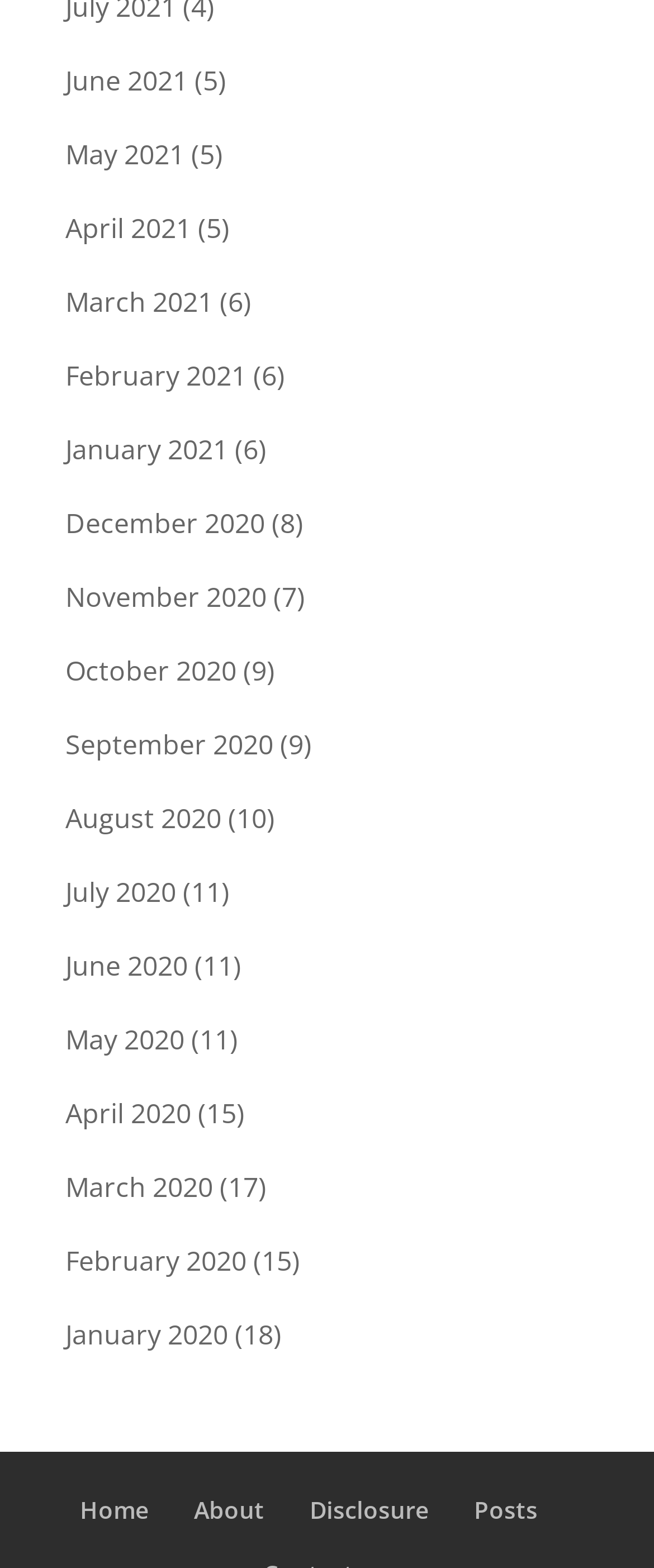Please answer the following question using a single word or phrase: How many links are there in the footer?

4